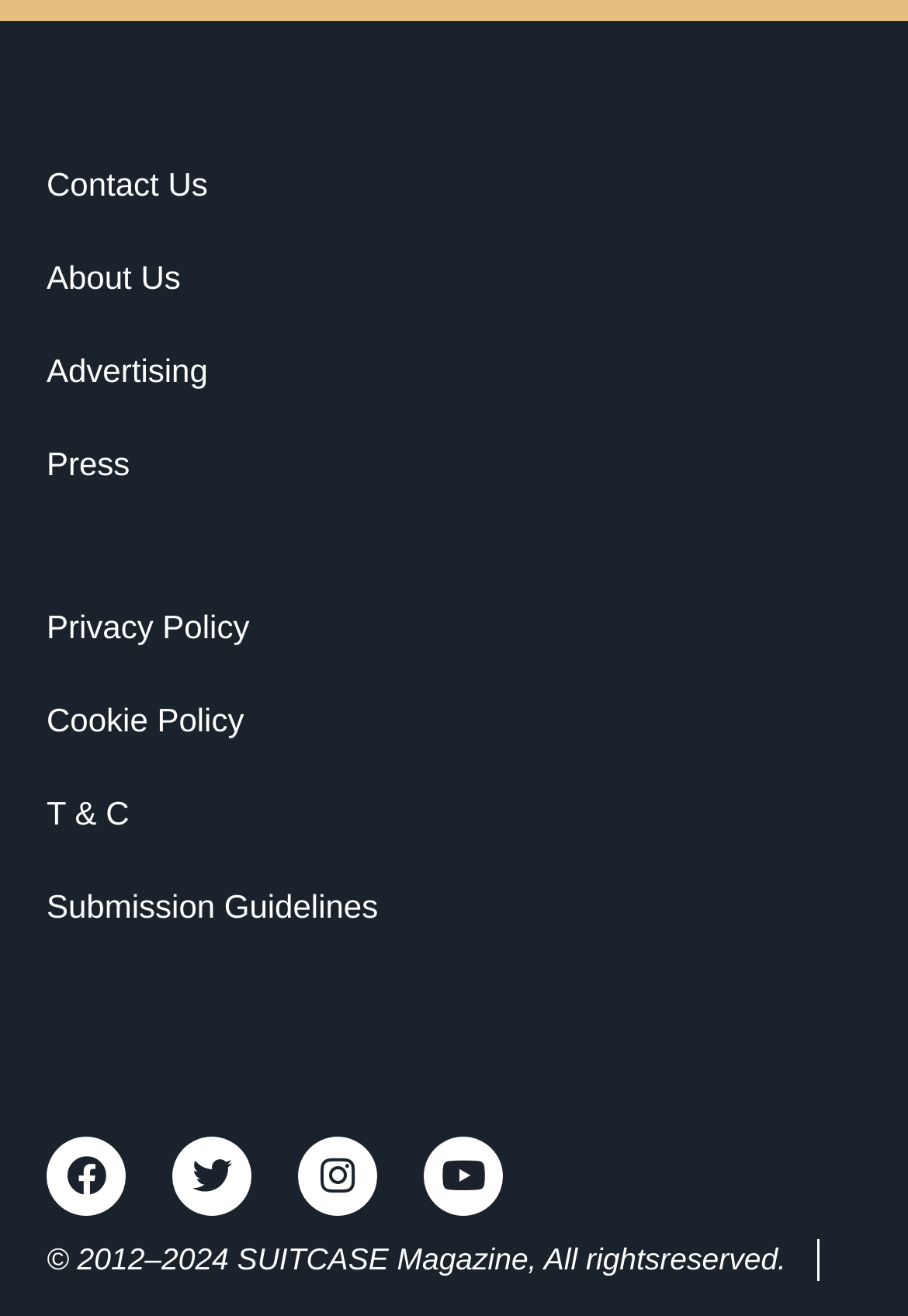What is the year range of the copyright?
Respond to the question with a single word or phrase according to the image.

2012-2024